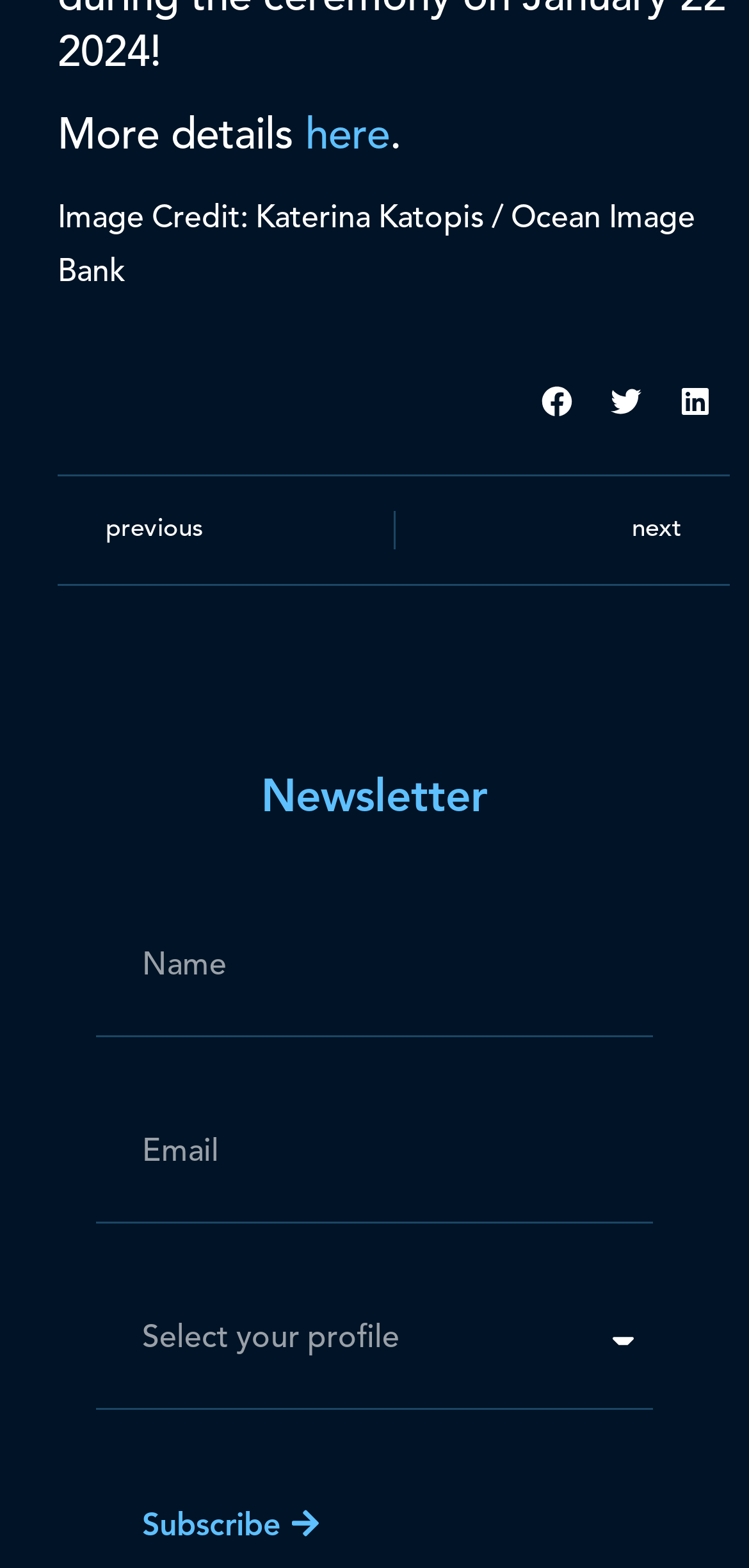What is the purpose of the 'Prev' and 'Next' links?
Using the information presented in the image, please offer a detailed response to the question.

The 'Prev' and 'Next' links are used to navigate between pages, suggesting that there are multiple pages of content available, and users can move back and forth between them using these links.